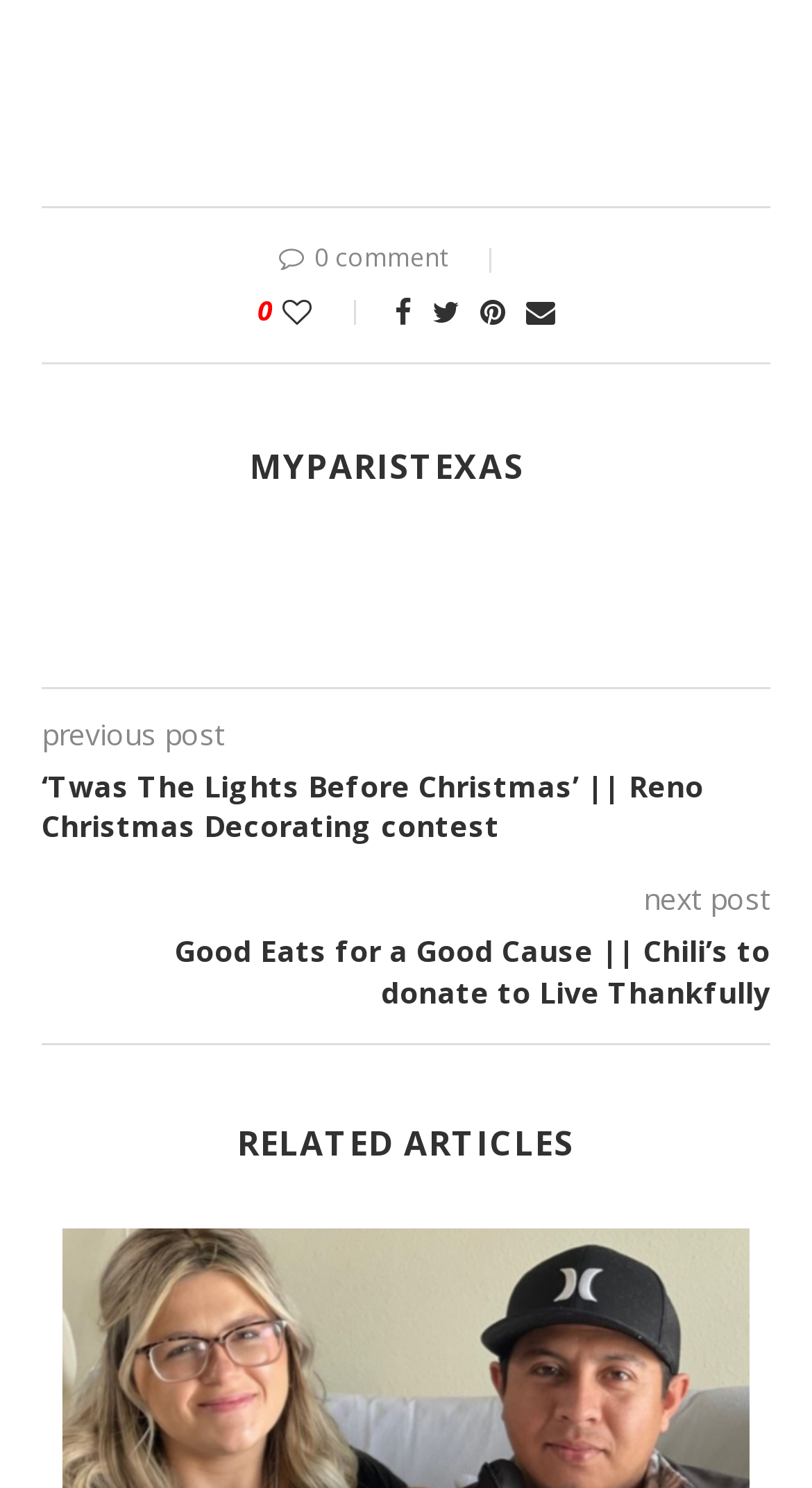Provide a single word or phrase answer to the question: 
How many comments are there on the current post?

0